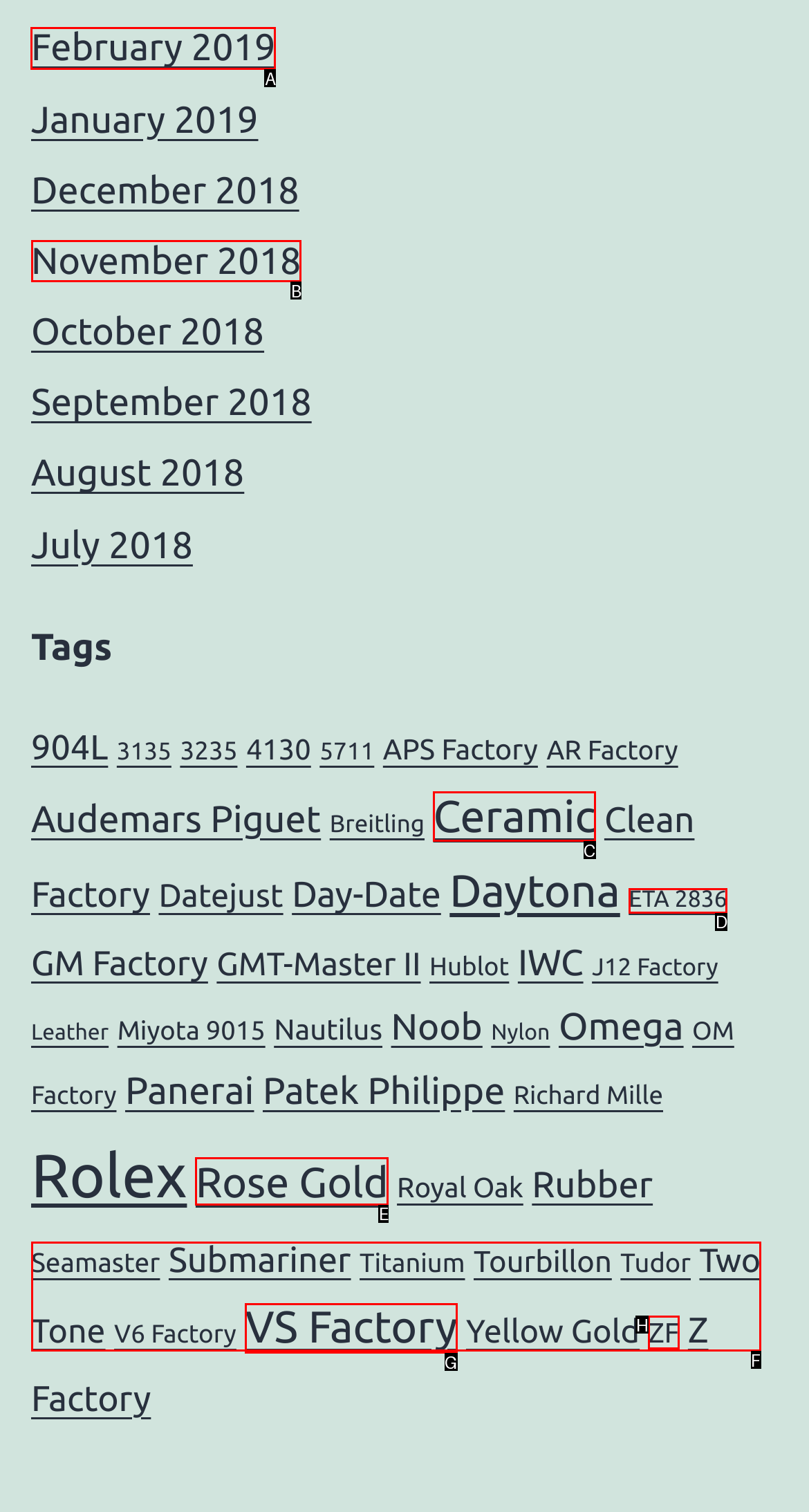Identify the HTML element I need to click to complete this task: Click on the 'February 2019' link Provide the option's letter from the available choices.

A